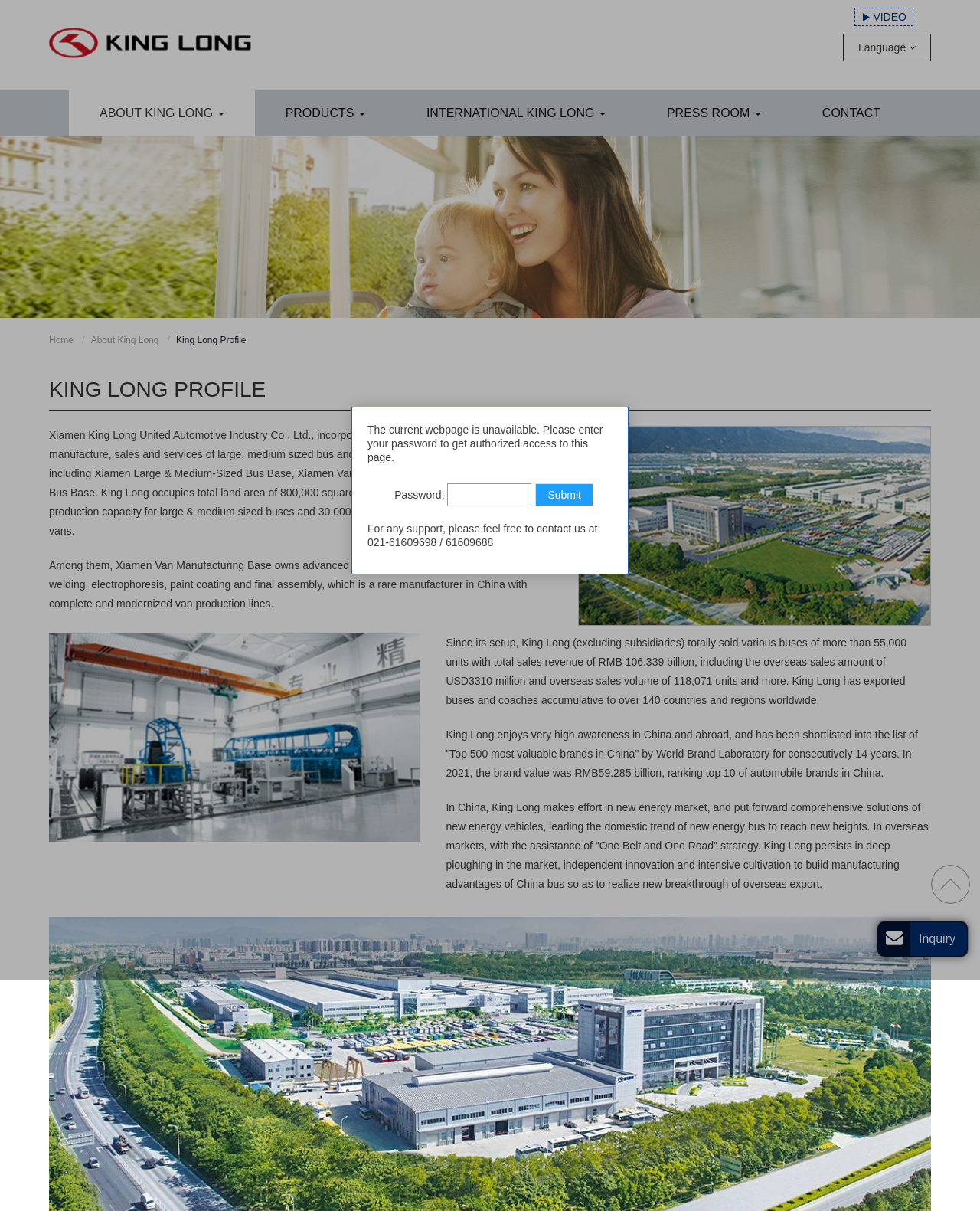Please identify the bounding box coordinates of the element's region that should be clicked to execute the following instruction: "Contact us". The bounding box coordinates must be four float numbers between 0 and 1, i.e., [left, top, right, bottom].

[0.808, 0.075, 0.93, 0.113]